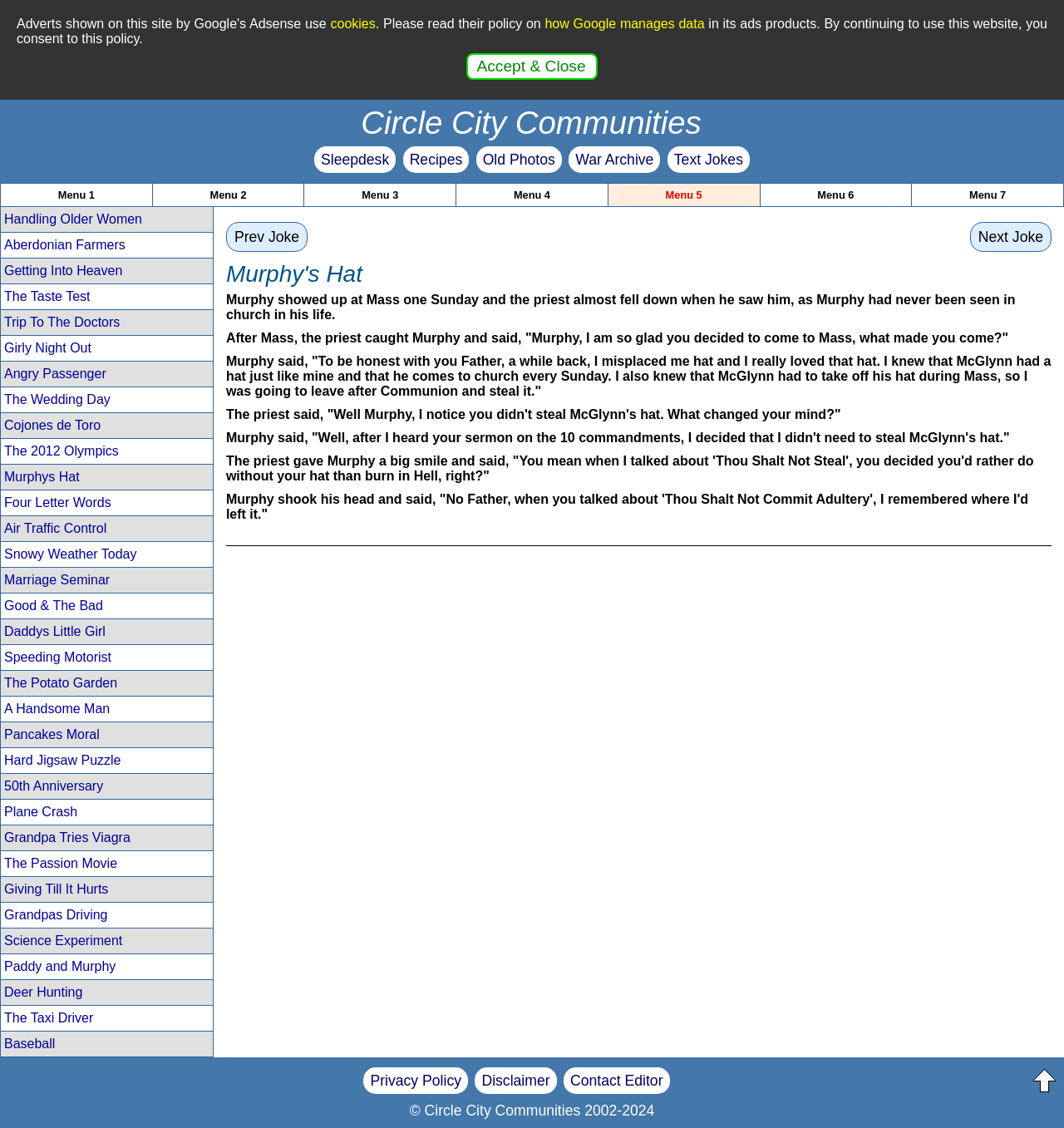How many joke titles are there?
Answer the question with a single word or phrase by looking at the picture.

30